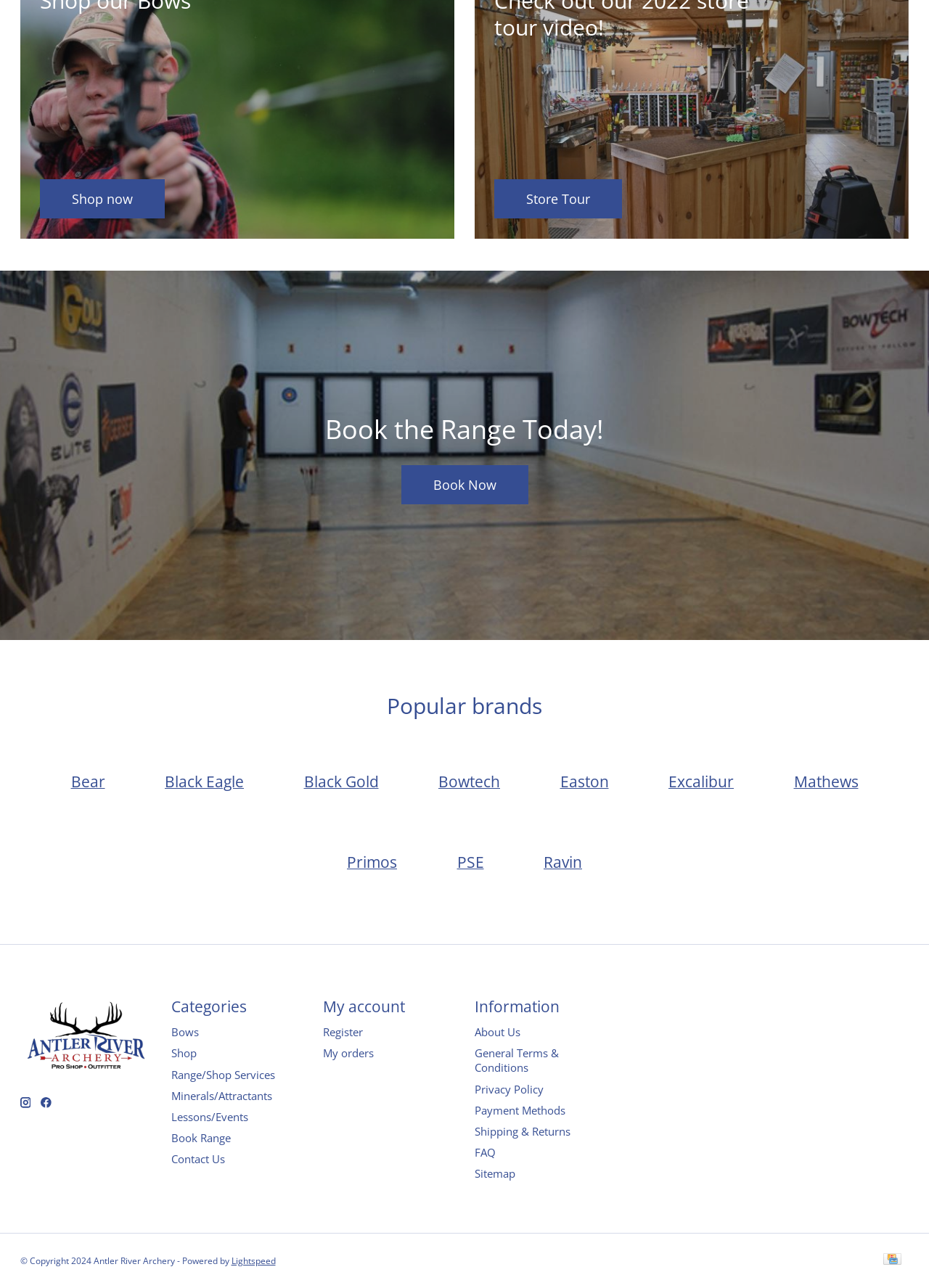Carefully examine the image and provide an in-depth answer to the question: What is the name of the archery store?

The name of the archery store can be found in the image element with the text 'Antler River Archery' at the bottom of the page, which is also the logo of the store.